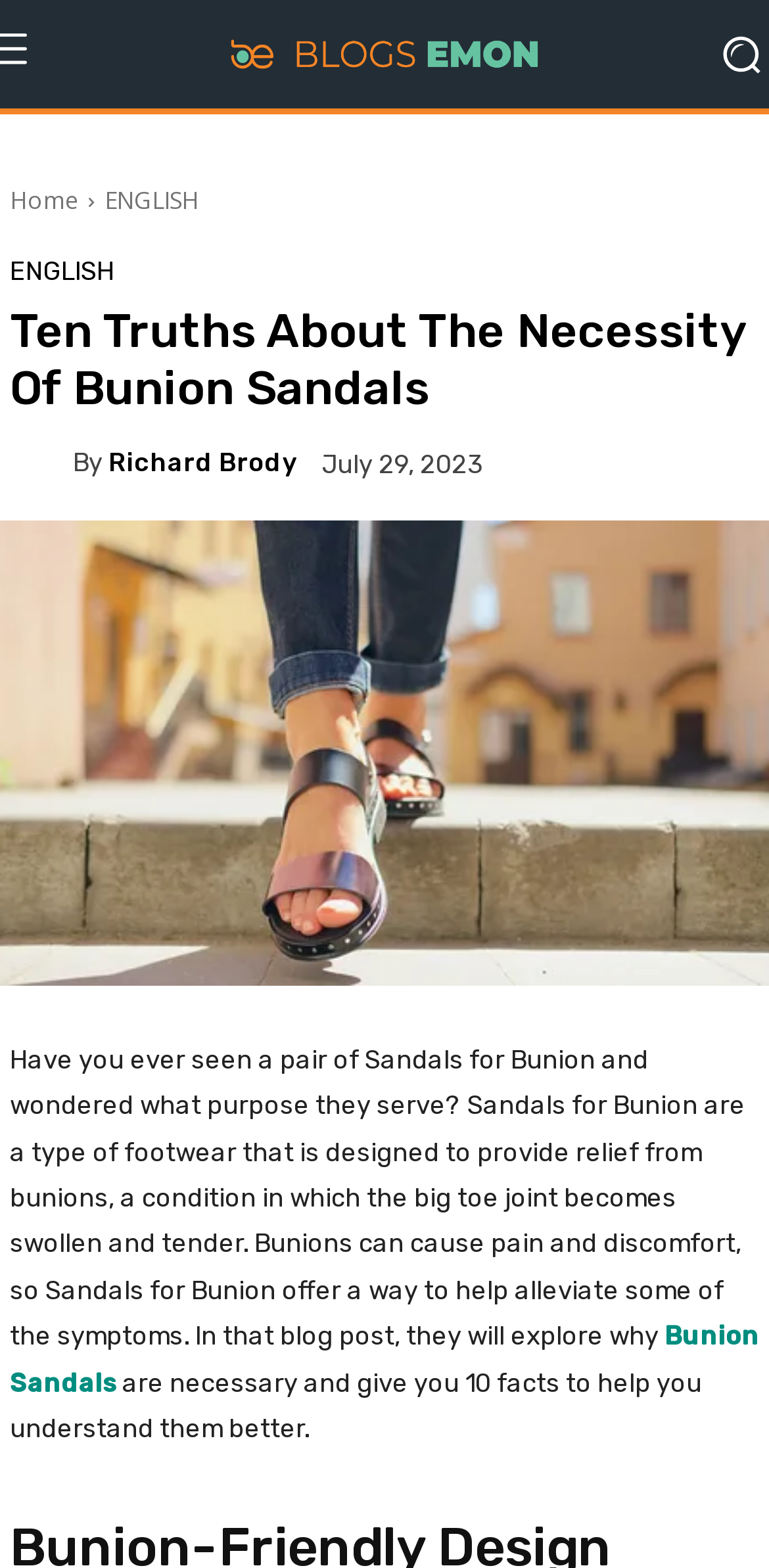Locate the bounding box of the UI element based on this description: "ENGLISH". Provide four float numbers between 0 and 1 as [left, top, right, bottom].

[0.013, 0.165, 0.149, 0.181]